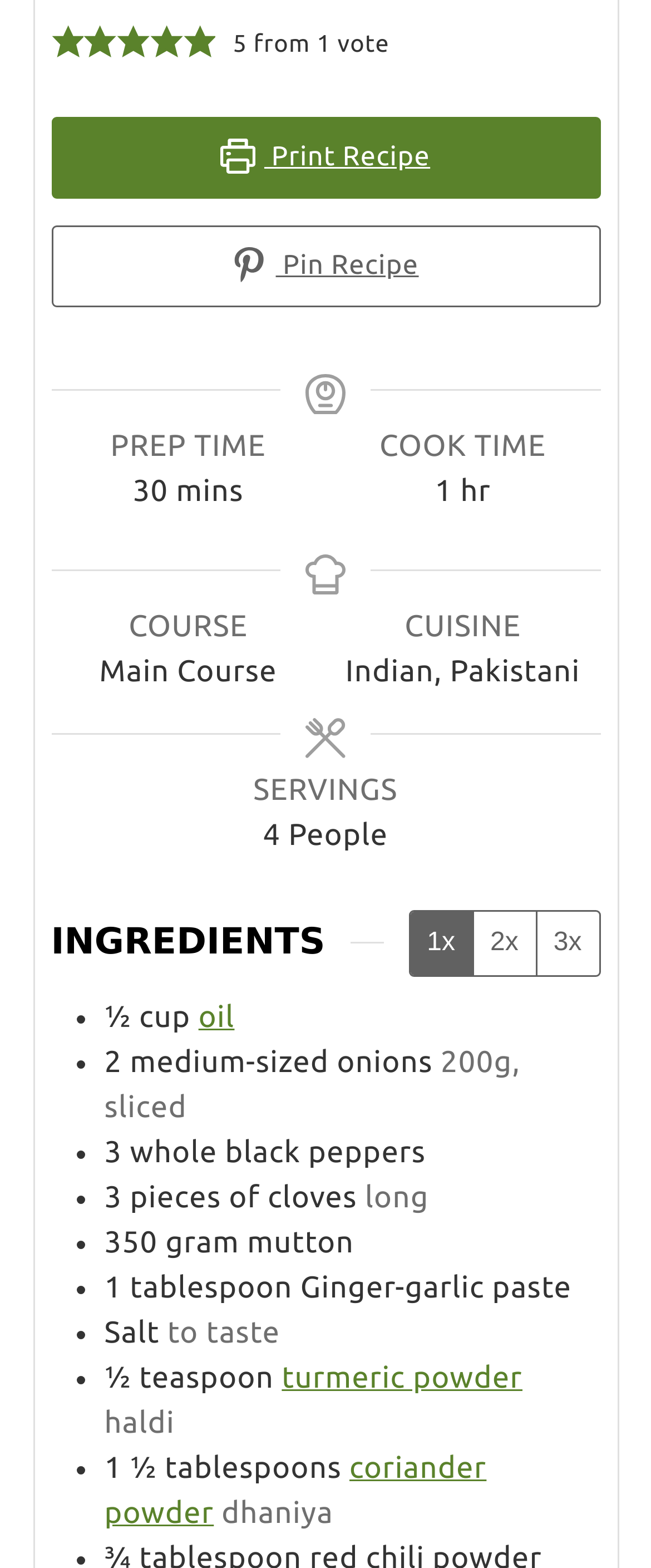Identify the bounding box of the HTML element described as: "coriander powder".

[0.16, 0.925, 0.747, 0.975]